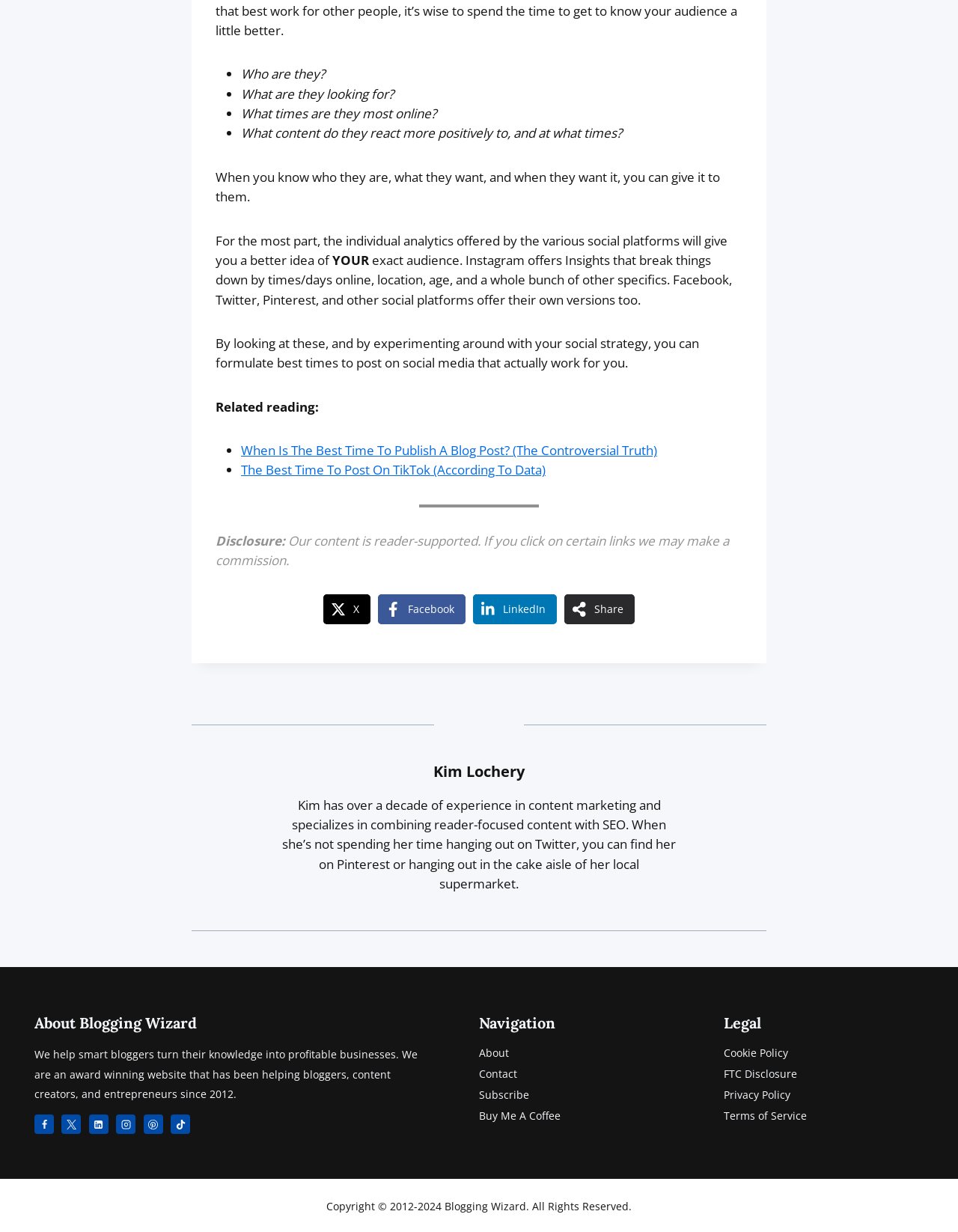Identify the bounding box coordinates for the UI element described by the following text: "Terms of Service". Provide the coordinates as four float numbers between 0 and 1, in the format [left, top, right, bottom].

[0.755, 0.897, 0.964, 0.914]